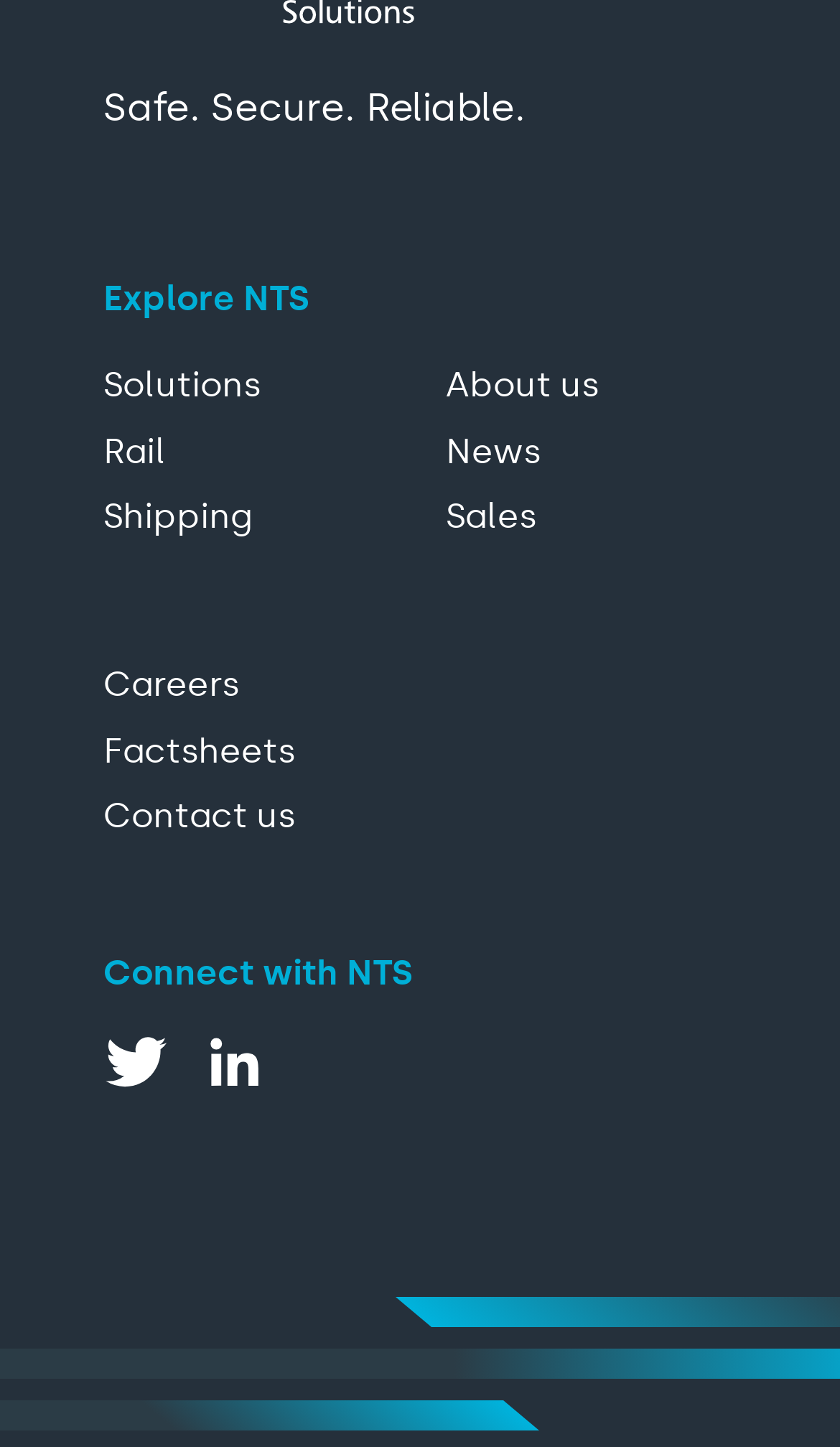How many social media links are there?
Please answer the question with a single word or phrase, referencing the image.

2